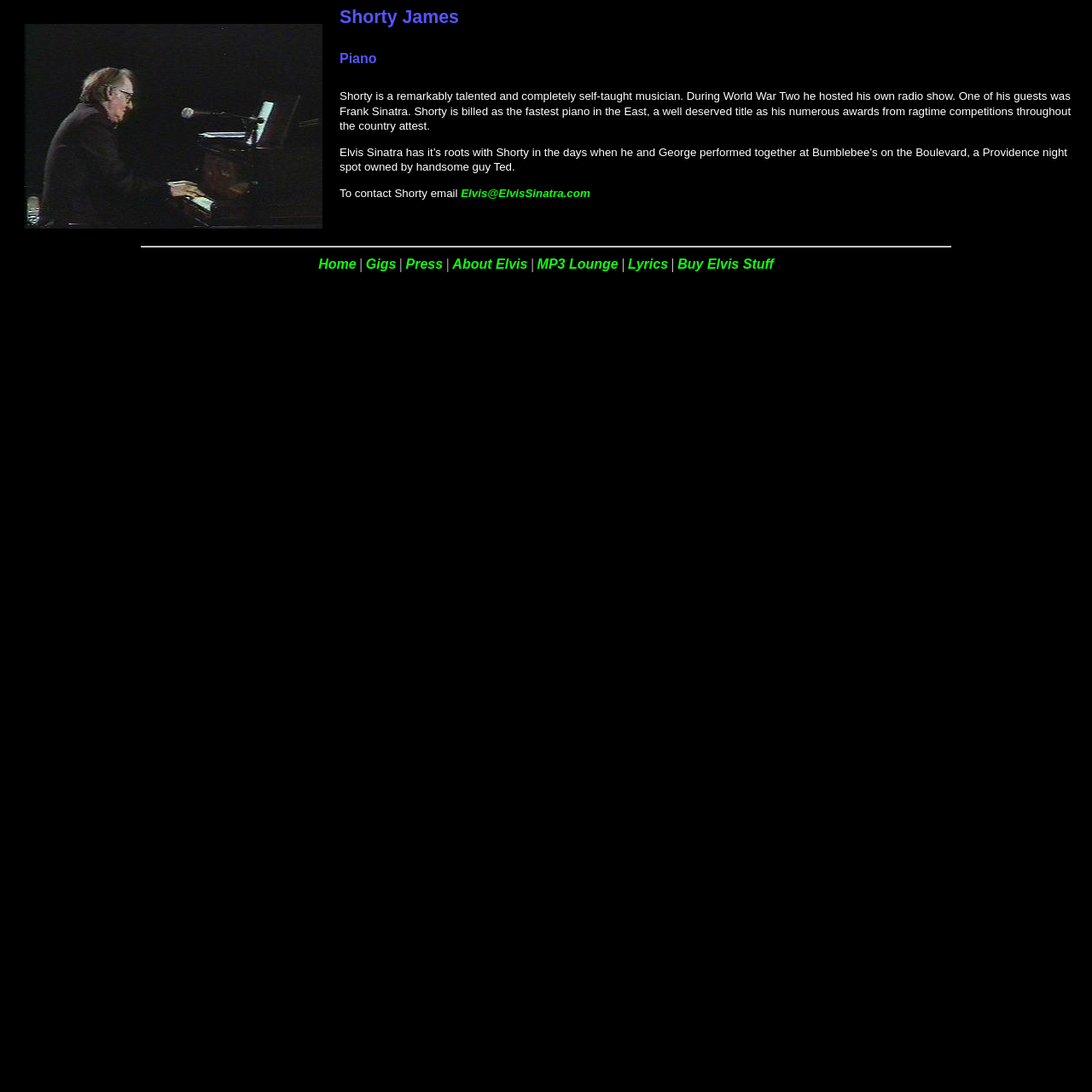Answer the question below using just one word or a short phrase: 
What are the different sections of the website?

Home, Gigs, Press, etc.